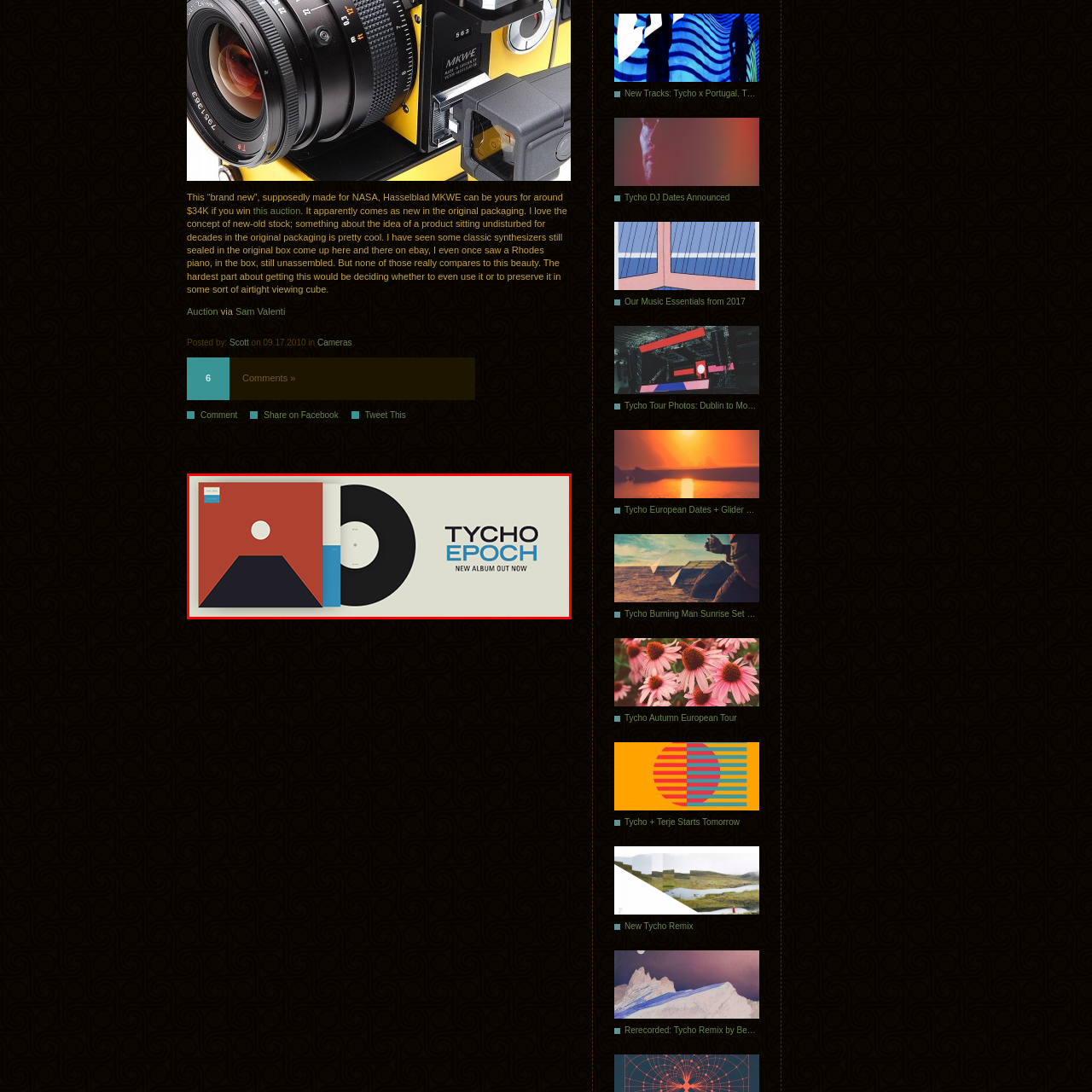Please provide a comprehensive description of the image highlighted by the red bounding box.

The image features the album cover and vinyl for "Epoch," the latest release by the electronic music artist Tycho. The design showcases a minimalist aesthetic with a striking geometric illustration—prominently featuring a red and black color scheme. The cover has a prominent white circular motif set against a backdrop that creates a sense of depth and perspective. To the right, the black vinyl record lies partially on display, emphasizing the retro charm of the physical format. Accompanying the visuals is the bold text, "TYCHO EPOCH," prominently displayed in a modern font, alongside the phrase "NEW ALBUM OUT NOW," highlighting the album's availability. This visual composition captures the essence of Tycho's sound and artistic vision, merging serene imagery with the tactile nature of vinyl records.